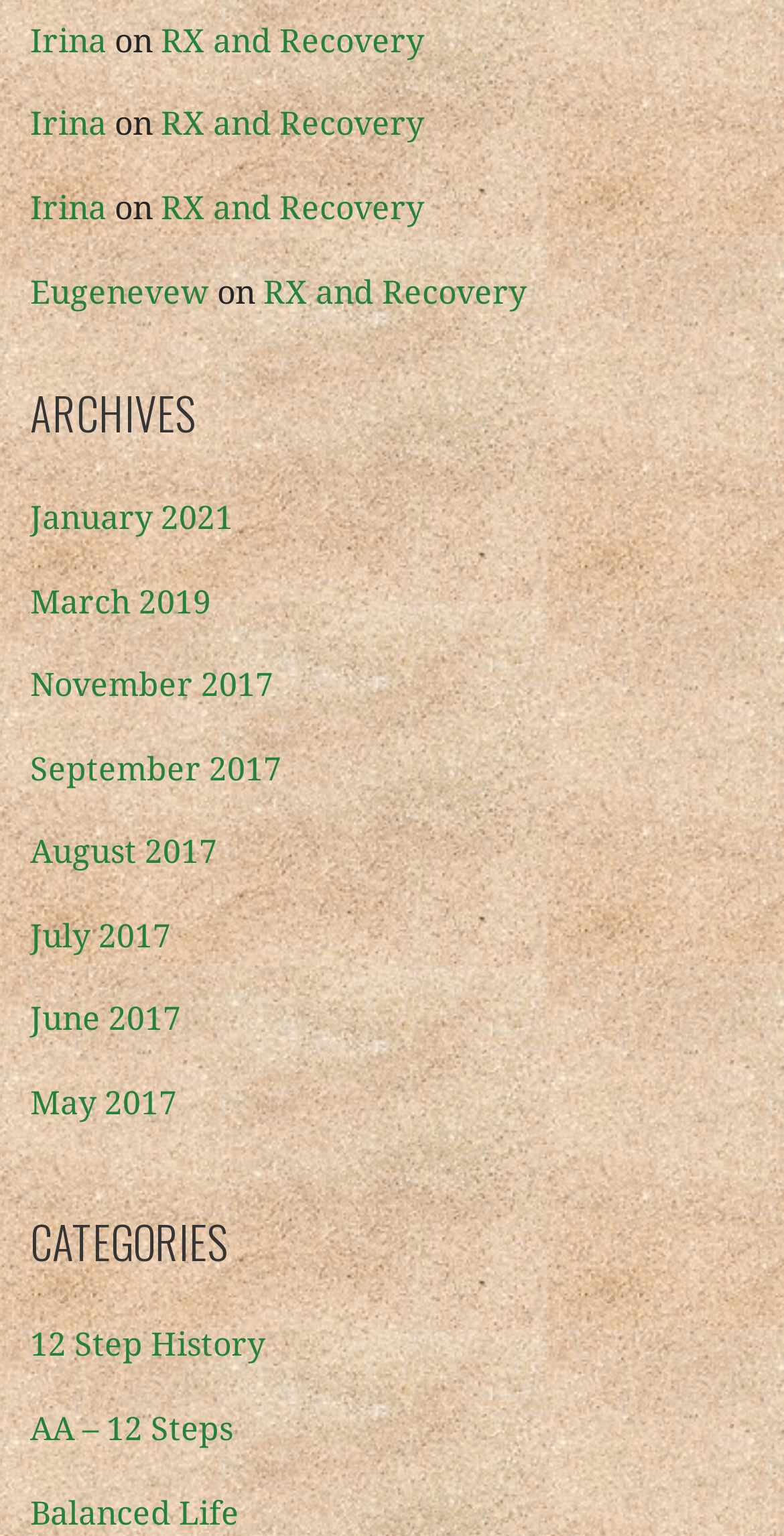Use a single word or phrase to answer the question: What is the first archive listed?

January 2021